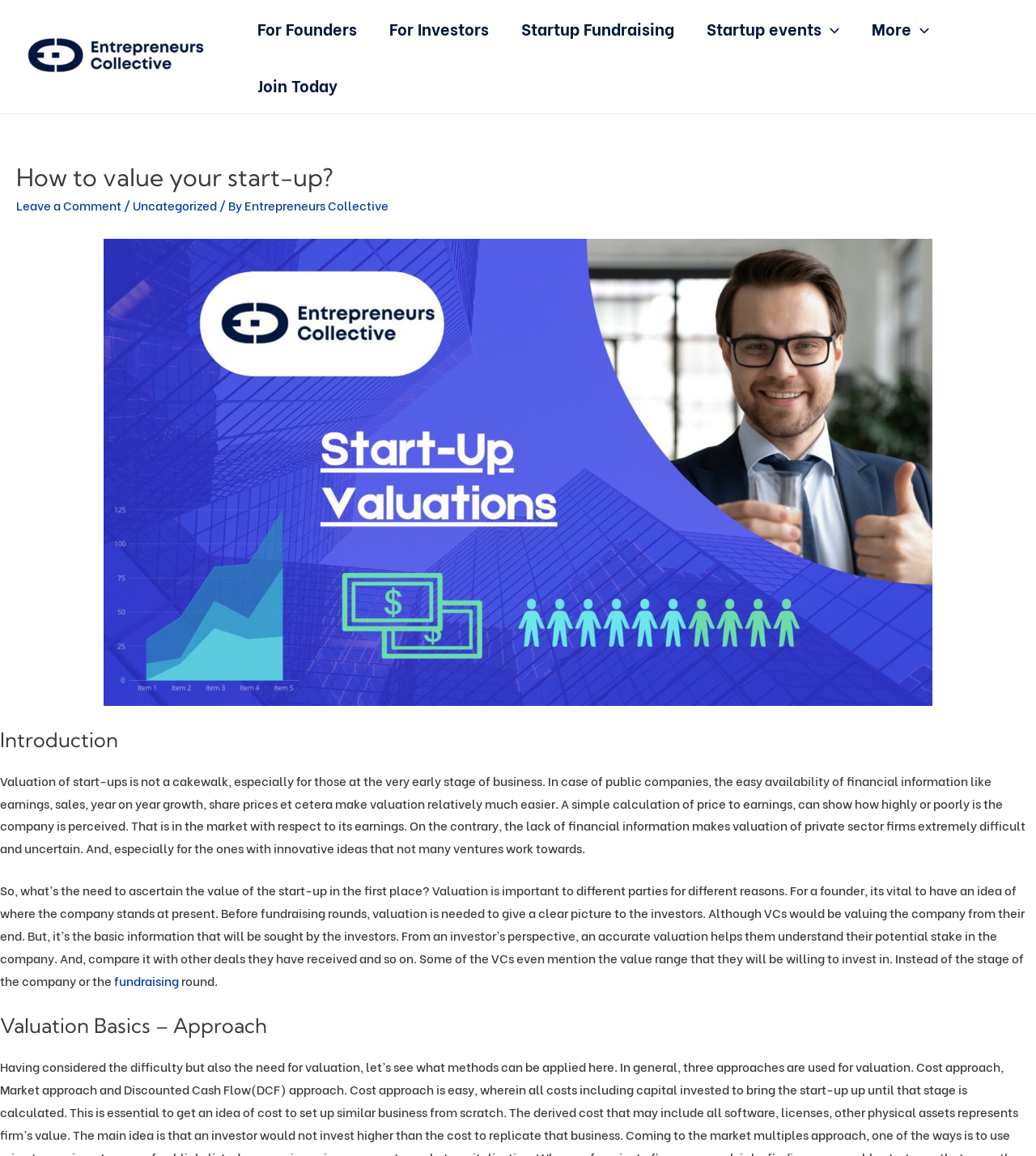Find the bounding box coordinates for the area you need to click to carry out the instruction: "Click on 'Startup Fundraising'". The coordinates should be four float numbers between 0 and 1, indicated as [left, top, right, bottom].

[0.488, 0.0, 0.666, 0.049]